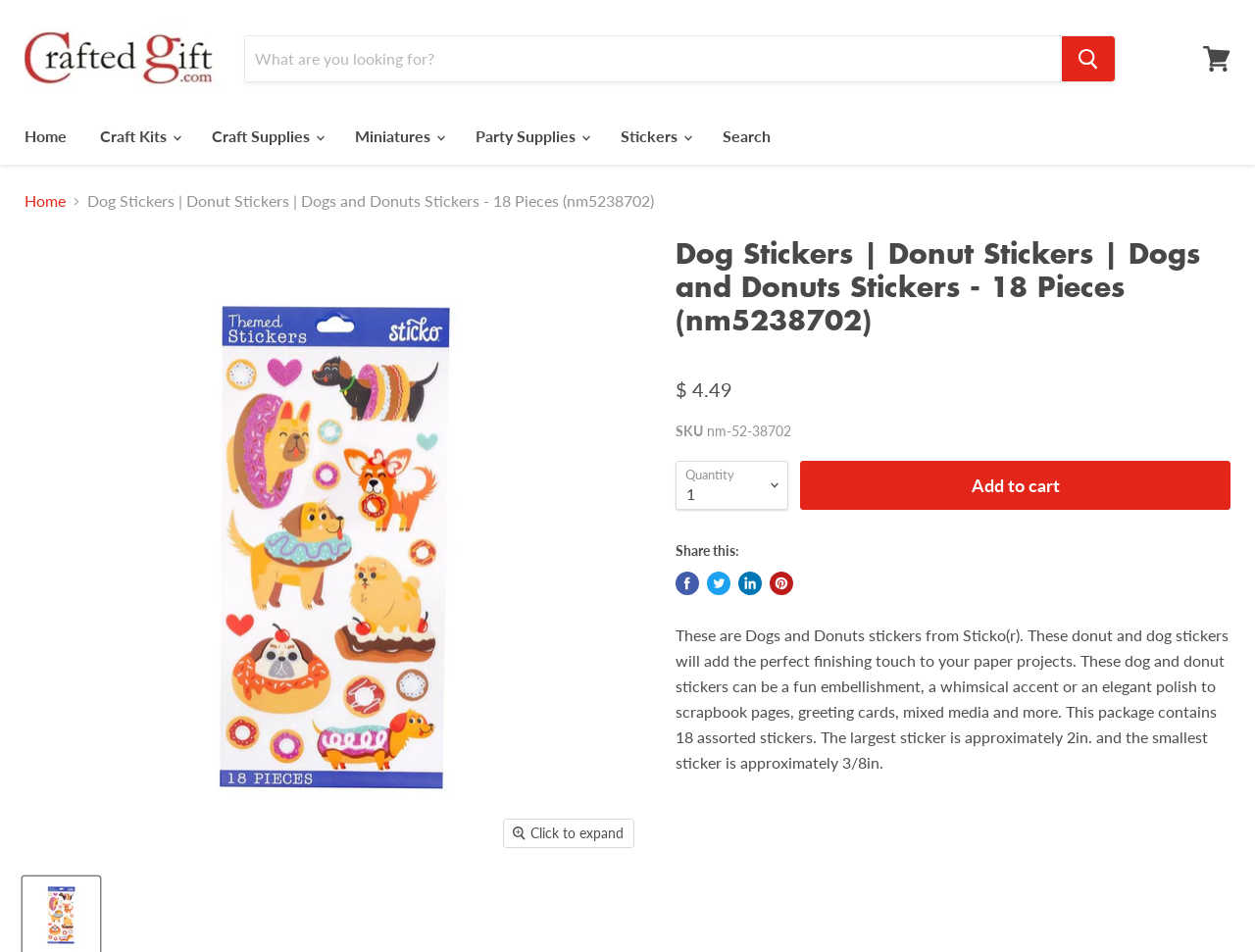Locate the bounding box coordinates of the region to be clicked to comply with the following instruction: "Search for products". The coordinates must be four float numbers between 0 and 1, in the form [left, top, right, bottom].

[0.195, 0.082, 0.889, 0.132]